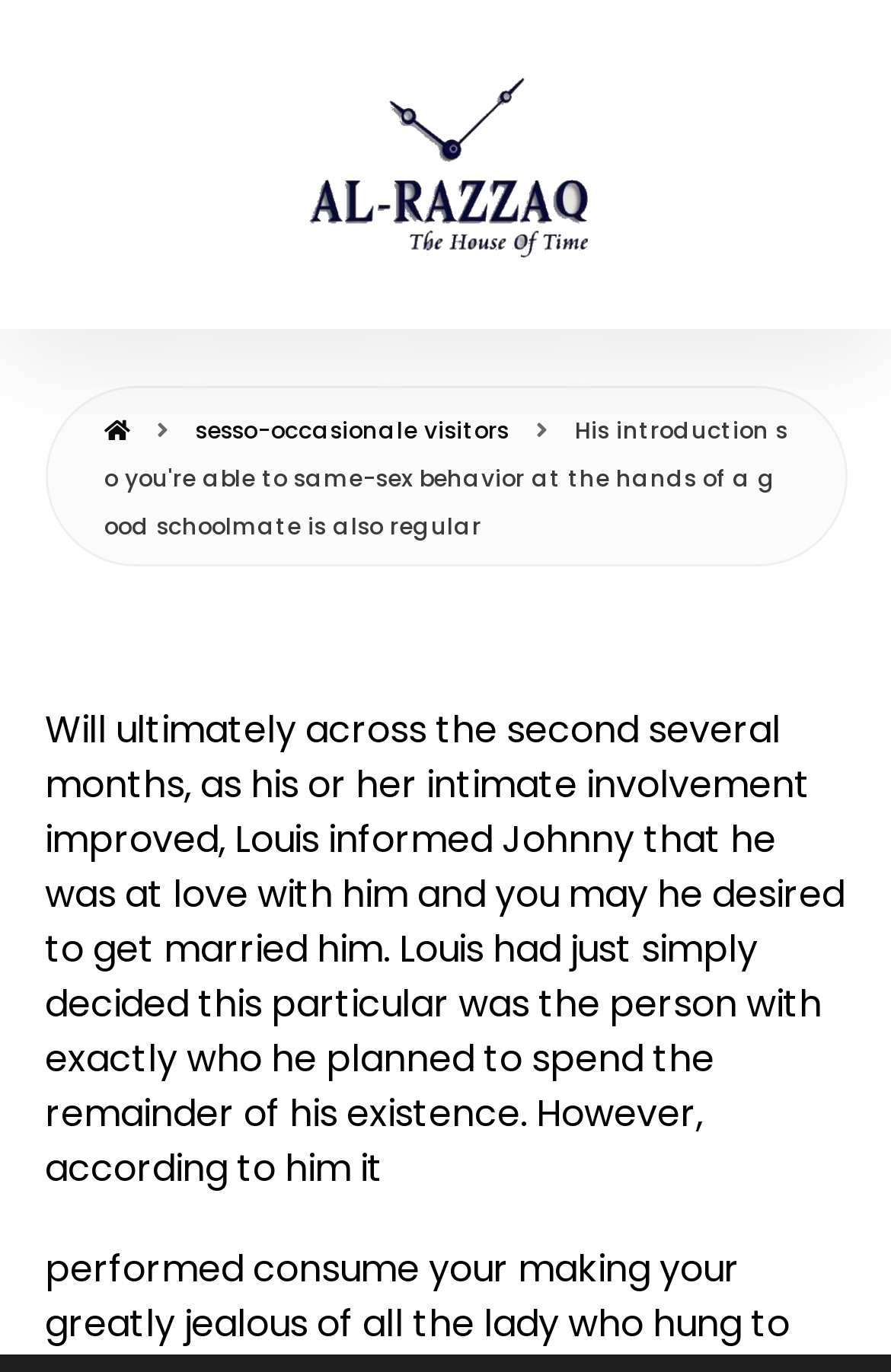Answer this question using a single word or a brief phrase:
What is Louis's intention?

to get married